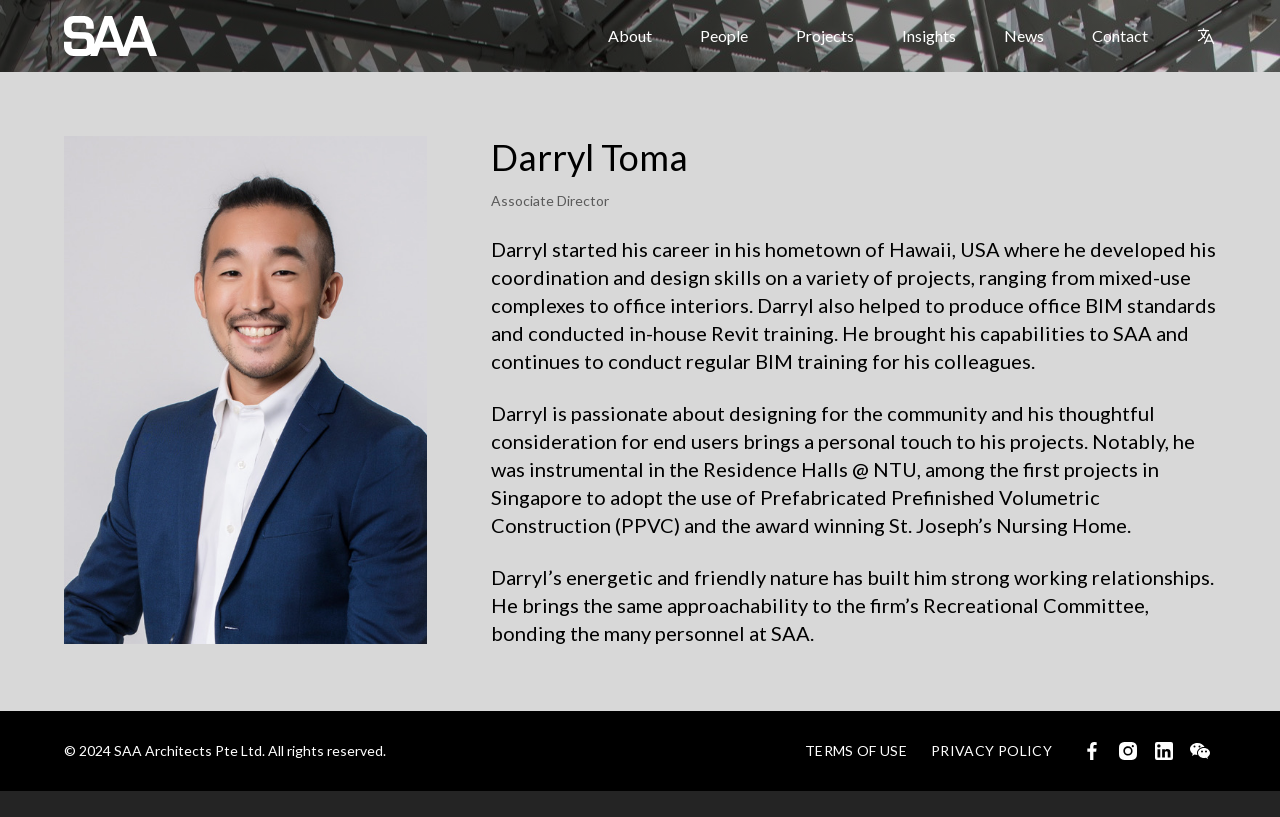What is Darryl Toma passionate about?
Please interpret the details in the image and answer the question thoroughly.

According to the webpage, Darryl Toma is passionate about designing for the community, which is mentioned in the StaticText element with the text 'Darryl is passionate about designing for the community and his thoughtful consideration for end users brings a personal touch to his projects'.